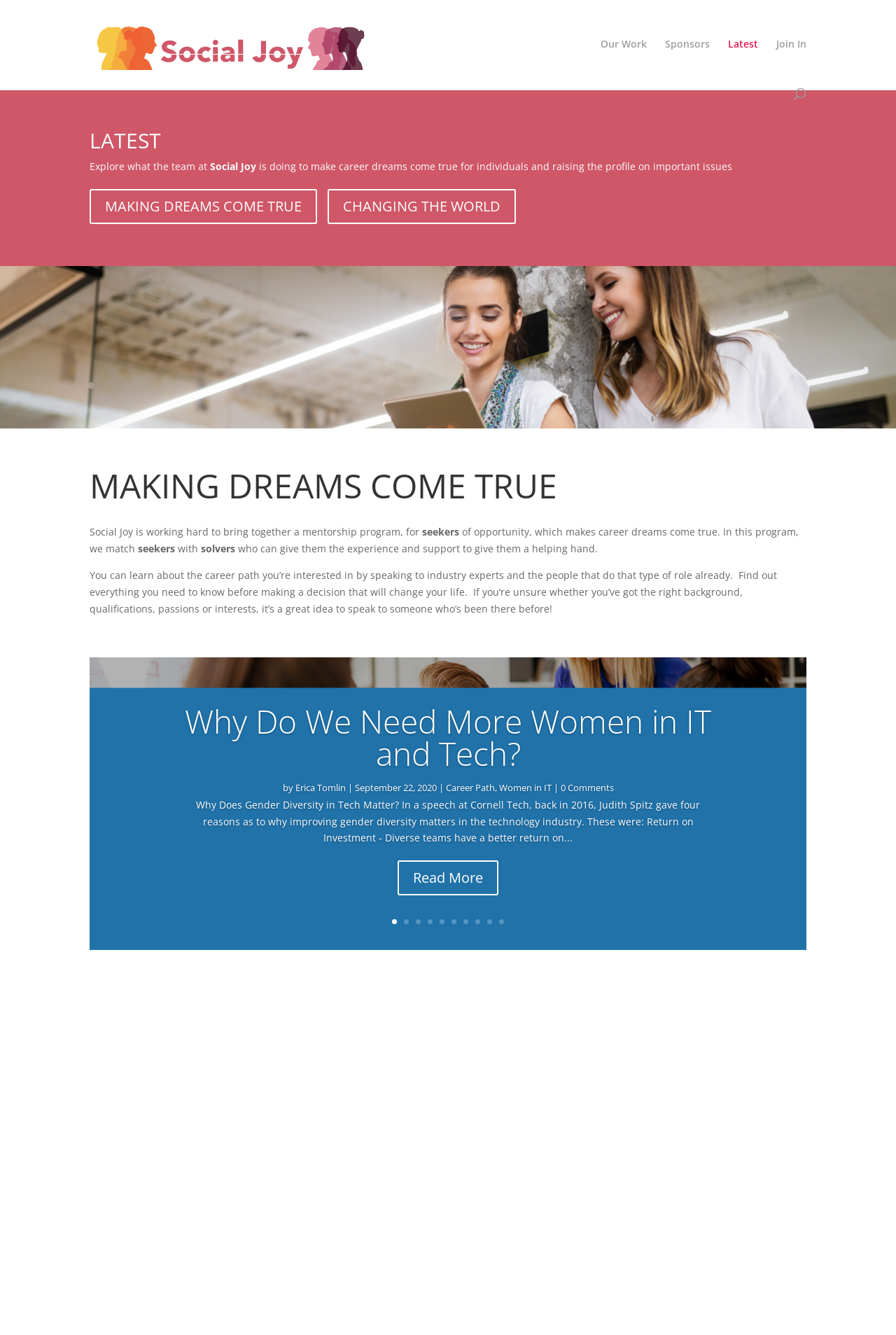Indicate the bounding box coordinates of the element that must be clicked to execute the instruction: "Explore the career path". The coordinates should be given as four float numbers between 0 and 1, i.e., [left, top, right, bottom].

[0.497, 0.585, 0.552, 0.595]